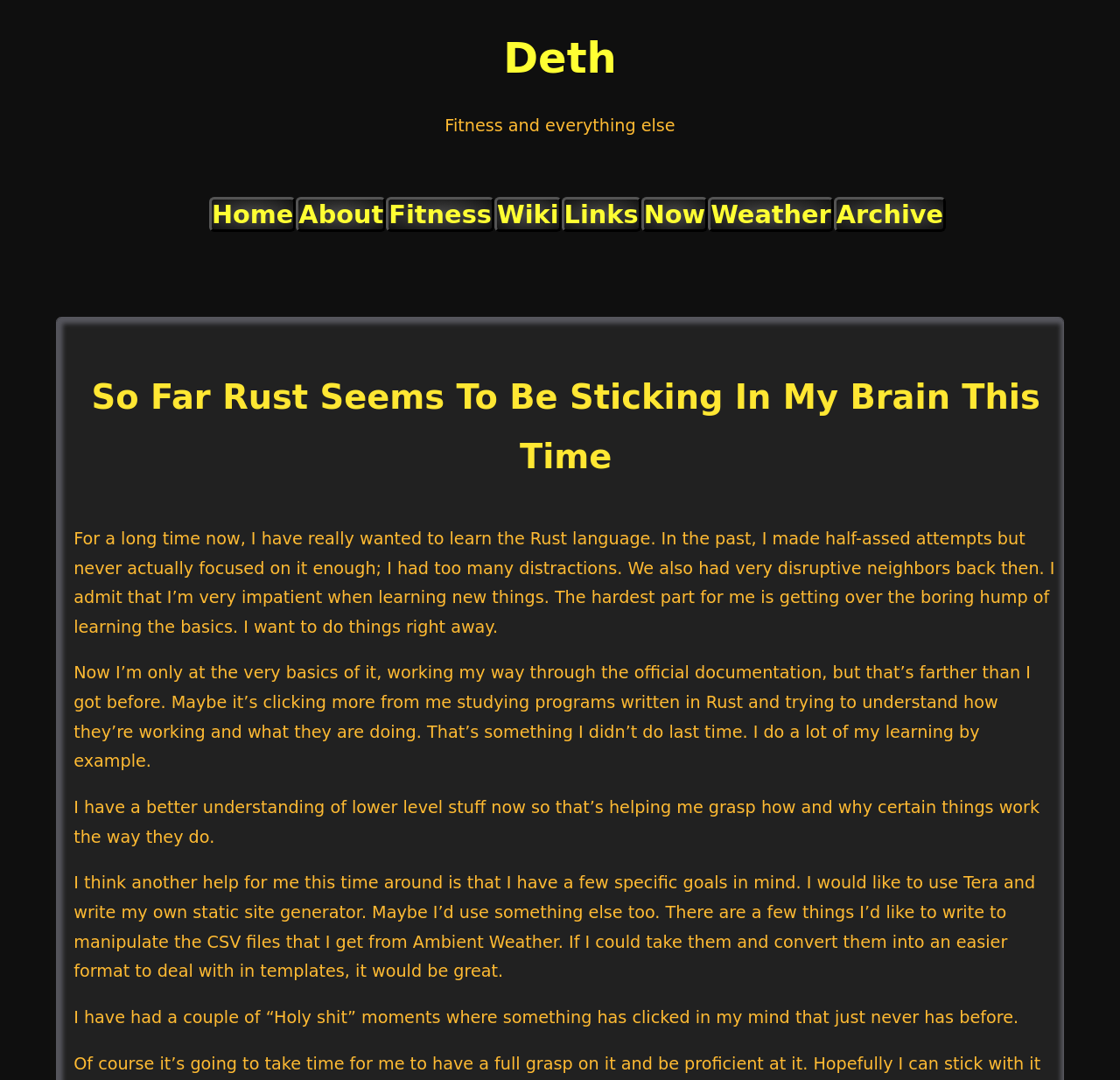Find the bounding box coordinates of the UI element according to this description: "Archive".

[0.744, 0.183, 0.845, 0.215]